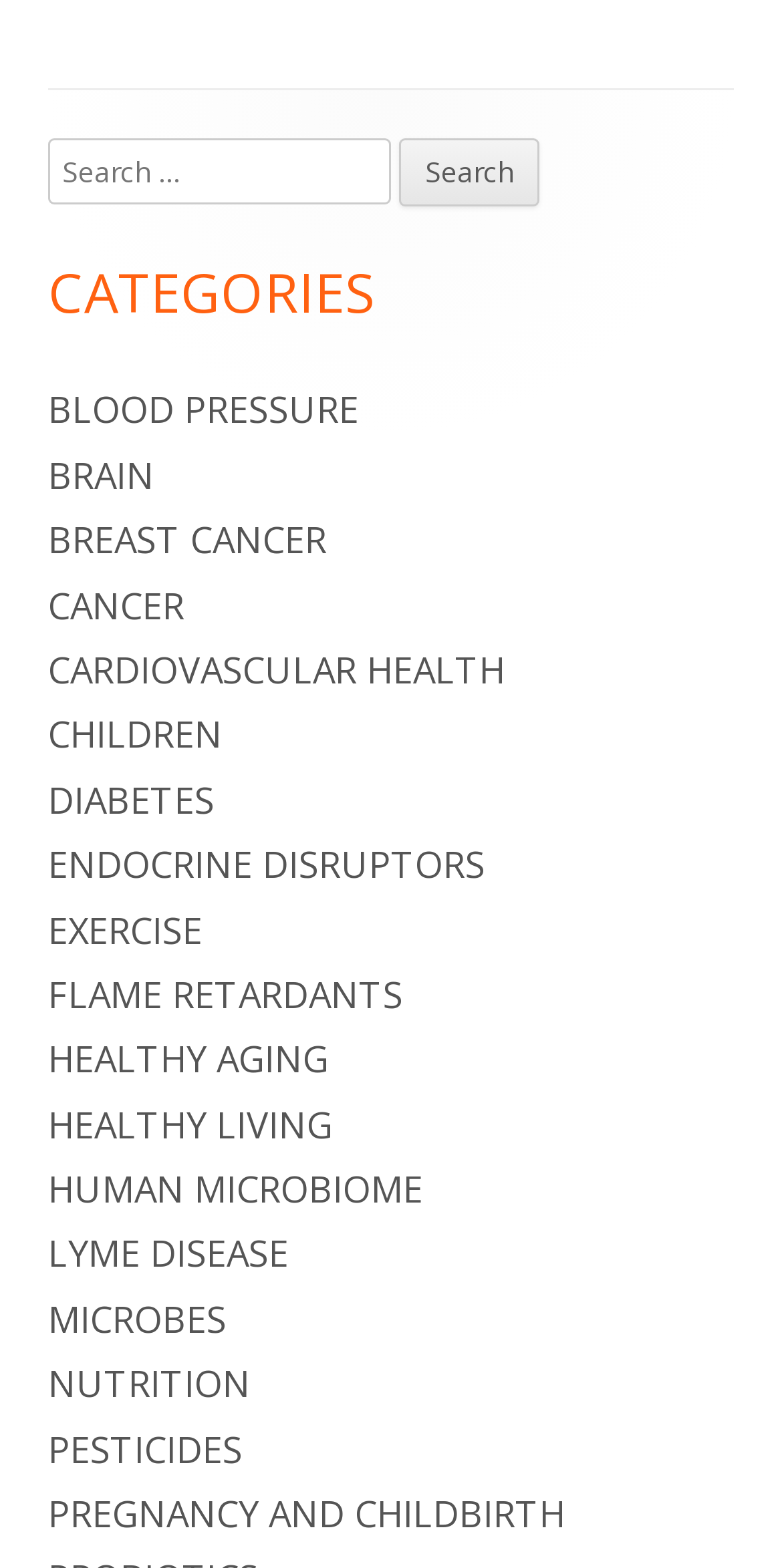Can you pinpoint the bounding box coordinates for the clickable element required for this instruction: "View articles about Blood Pressure"? The coordinates should be four float numbers between 0 and 1, i.e., [left, top, right, bottom].

[0.062, 0.246, 0.459, 0.277]